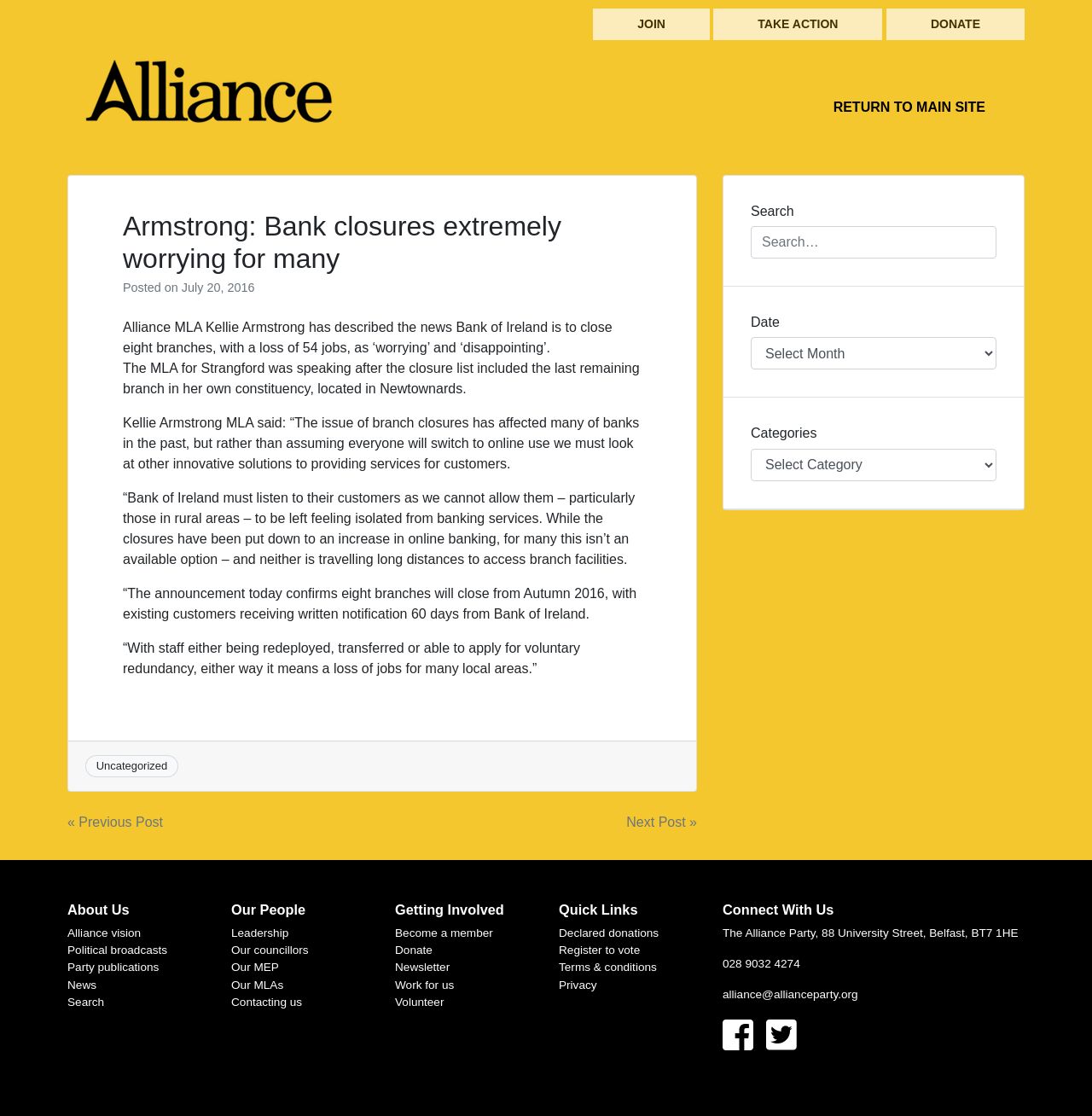What is the title of the article?
Craft a detailed and extensive response to the question.

I found the title of the article by looking at the heading element with the text 'Armstrong: Bank closures extremely worrying for many' which is located within the article section of the webpage.